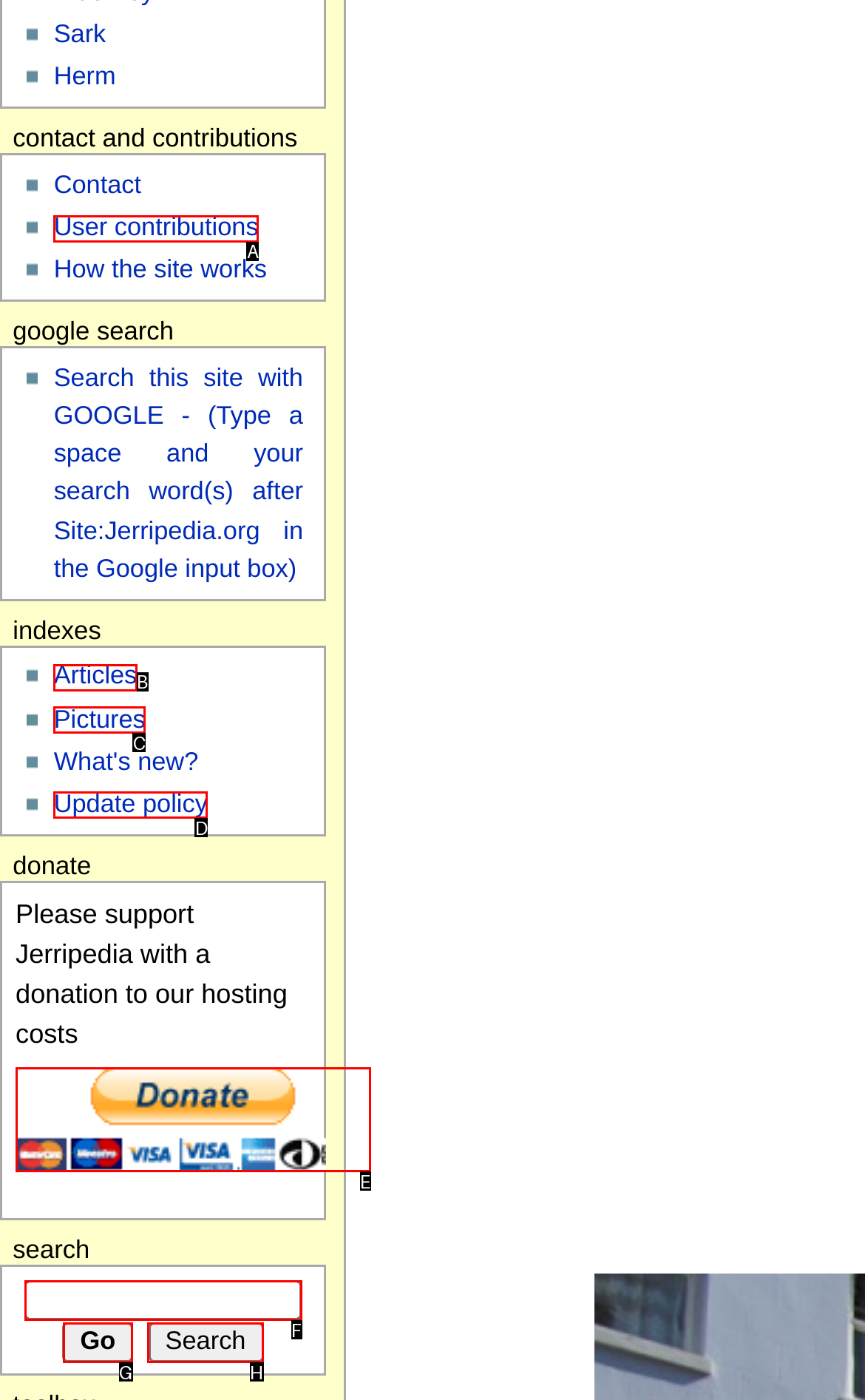Match the description: name="search" title="Search Jerripedia" to one of the options shown. Reply with the letter of the best match.

F